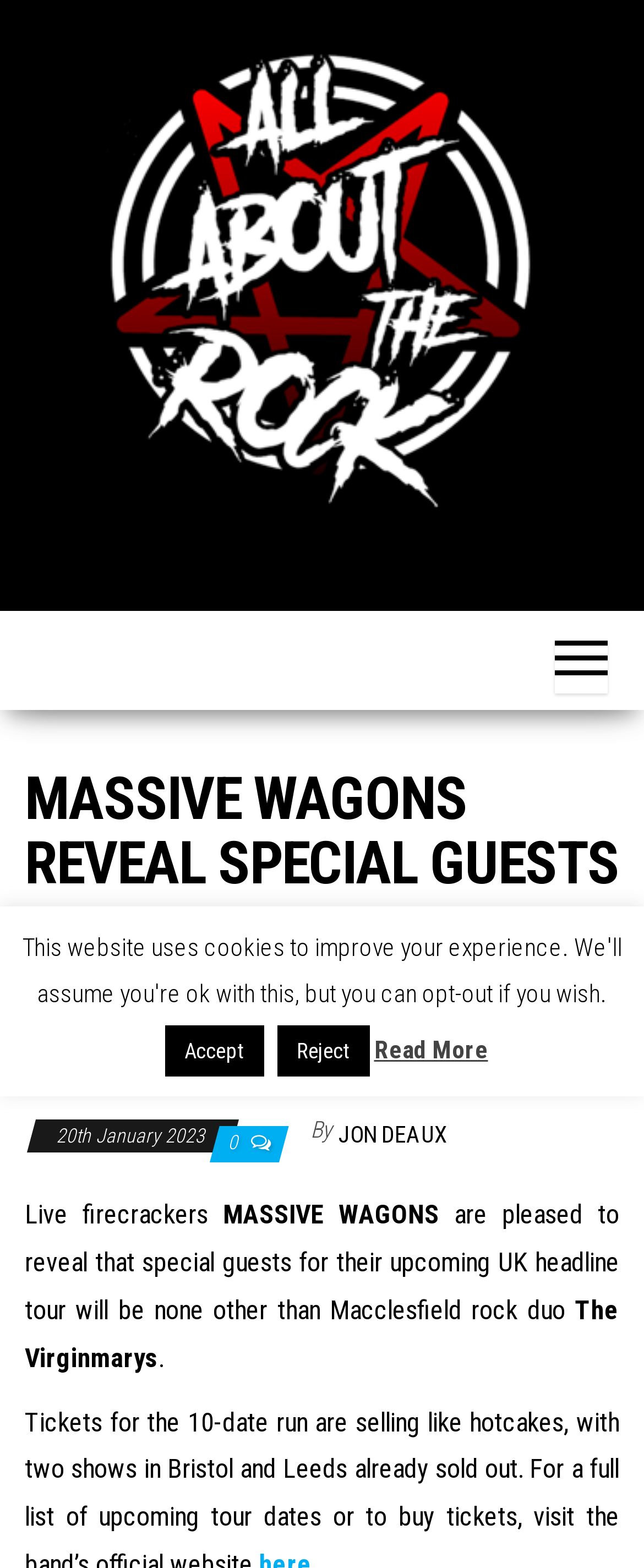Give a one-word or short phrase answer to this question: 
What is the name of the band on tour?

MASSIVE WAGONS